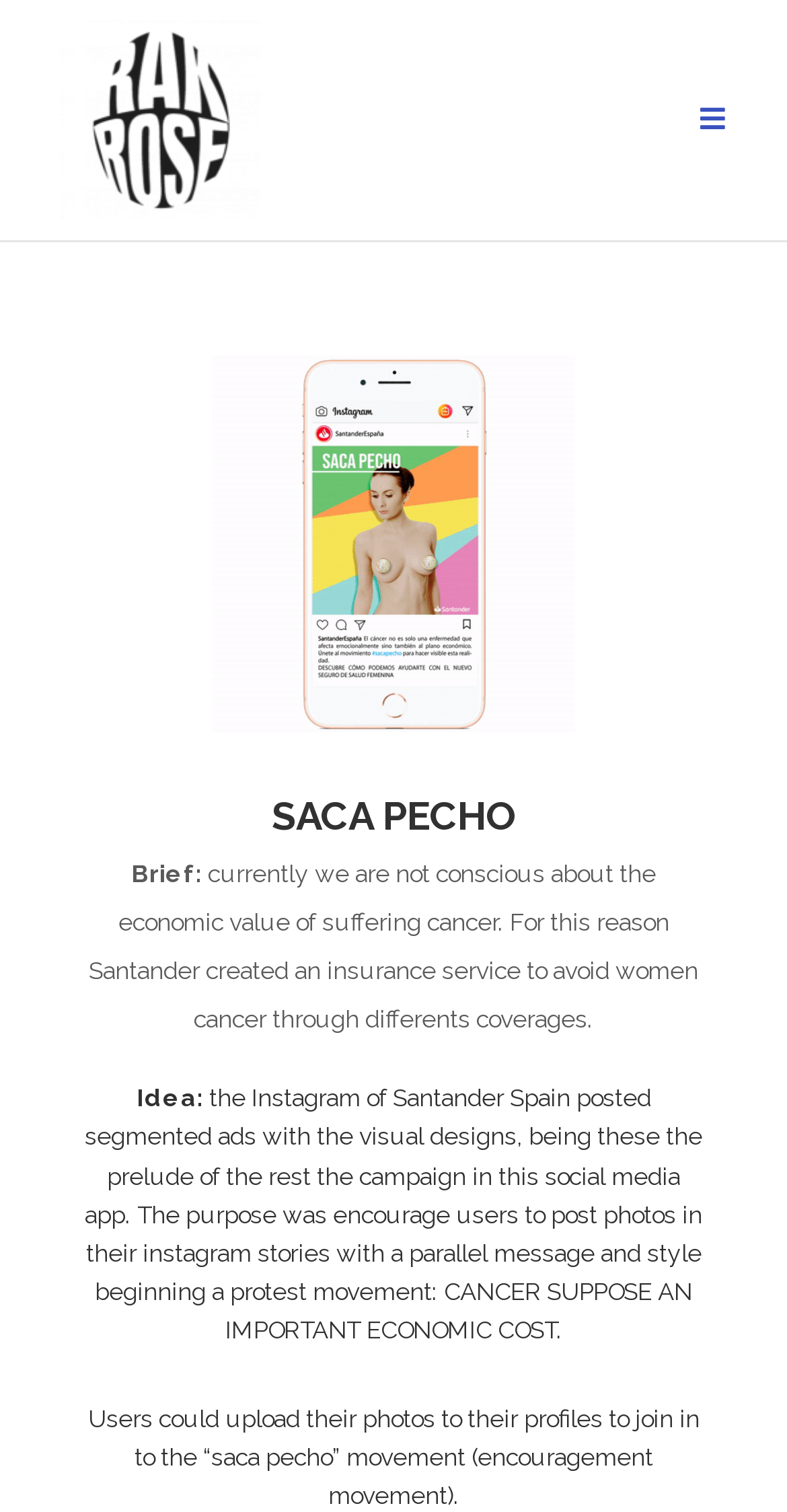What is the topic of the insurance service?
Look at the screenshot and respond with a single word or phrase.

Women cancer